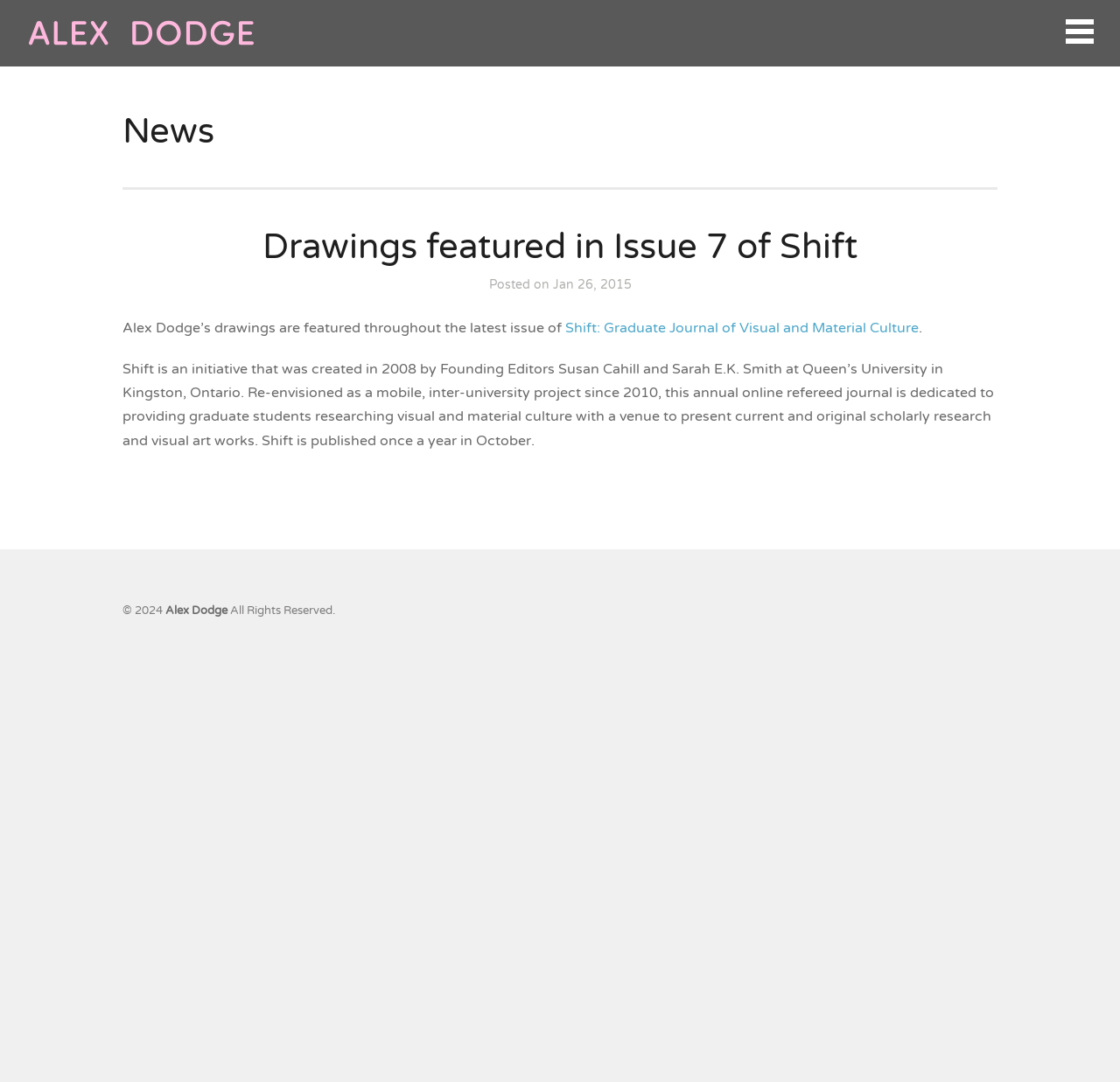Deliver a detailed narrative of the webpage's visual and textual elements.

The webpage is about Alex Dodge's drawings being featured in Issue 7 of Shift, a graduate journal of visual and material culture. At the top left, there is a heading with the artist's name, "Alex Dodge", which is also a link. Below it, there is a smaller link on the top right corner of the page.

The main content is divided into two sections. On the left side, there is a heading "News" followed by another heading "Drawings featured in Issue 7 of Shift". Below these headings, there is a paragraph of text that describes the feature, including the date "Jan 26, 2015". The text also includes a link to "Shift: Graduate Journal of Visual and Material Culture".

On the same level as the paragraph, but on the right side, there is a block of text that describes Shift, its history, and its purpose. This text is quite long and provides detailed information about the journal.

At the bottom left of the page, there is a copyright notice "© 2024" followed by a link to "Alex Dodge" and the text "All Rights Reserved".